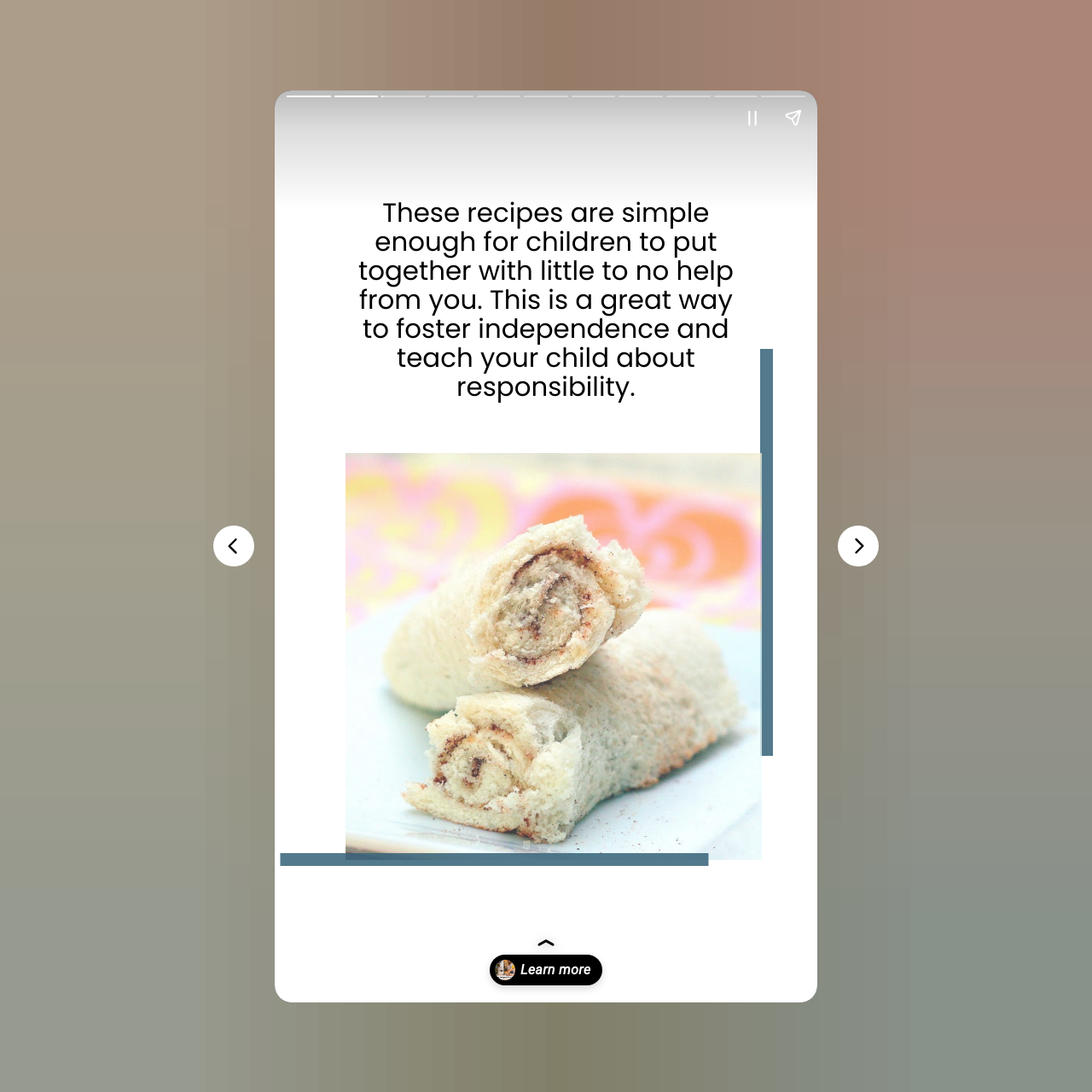What is the image above the 'Learn more' button?
Please respond to the question thoroughly and include all relevant details.

The image above the 'Learn more' button is a photo of Bake Cinnamon Roll-ups, which is credited to thesmartcookieblog.com, as indicated by the image description 'Bake Cinnamon Roll-ups Photo Credit: thesmartcookieblog.com'.